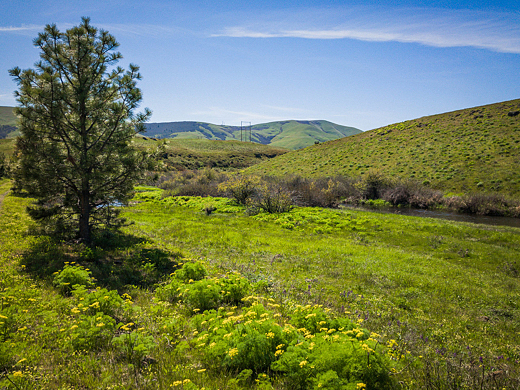What is the waterway in the image doing?
Answer the question based on the image using a single word or a brief phrase.

Meandering